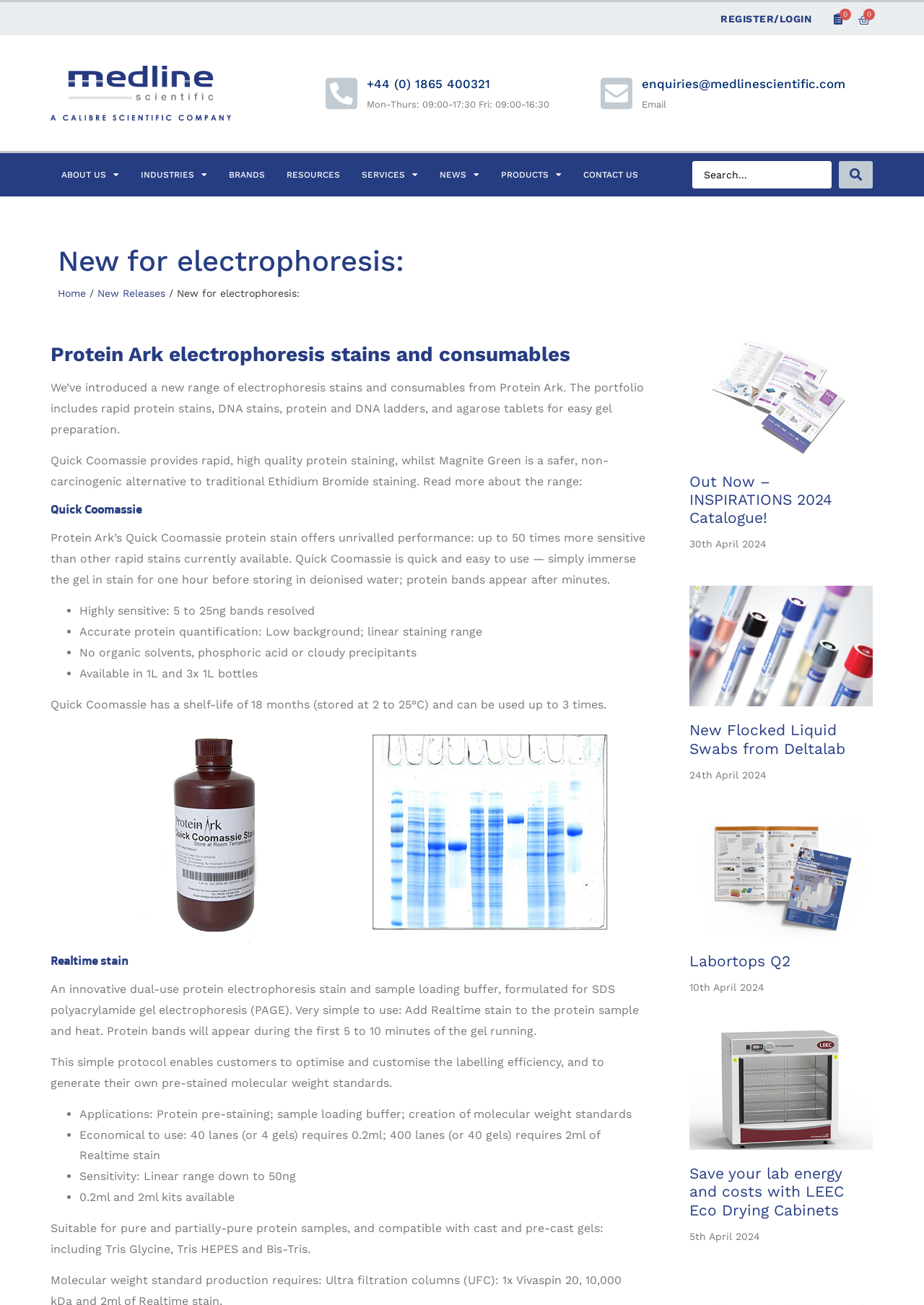Please answer the following question using a single word or phrase: 
What is the phone number of Medline Scientific?

+44 (0) 1865 400321